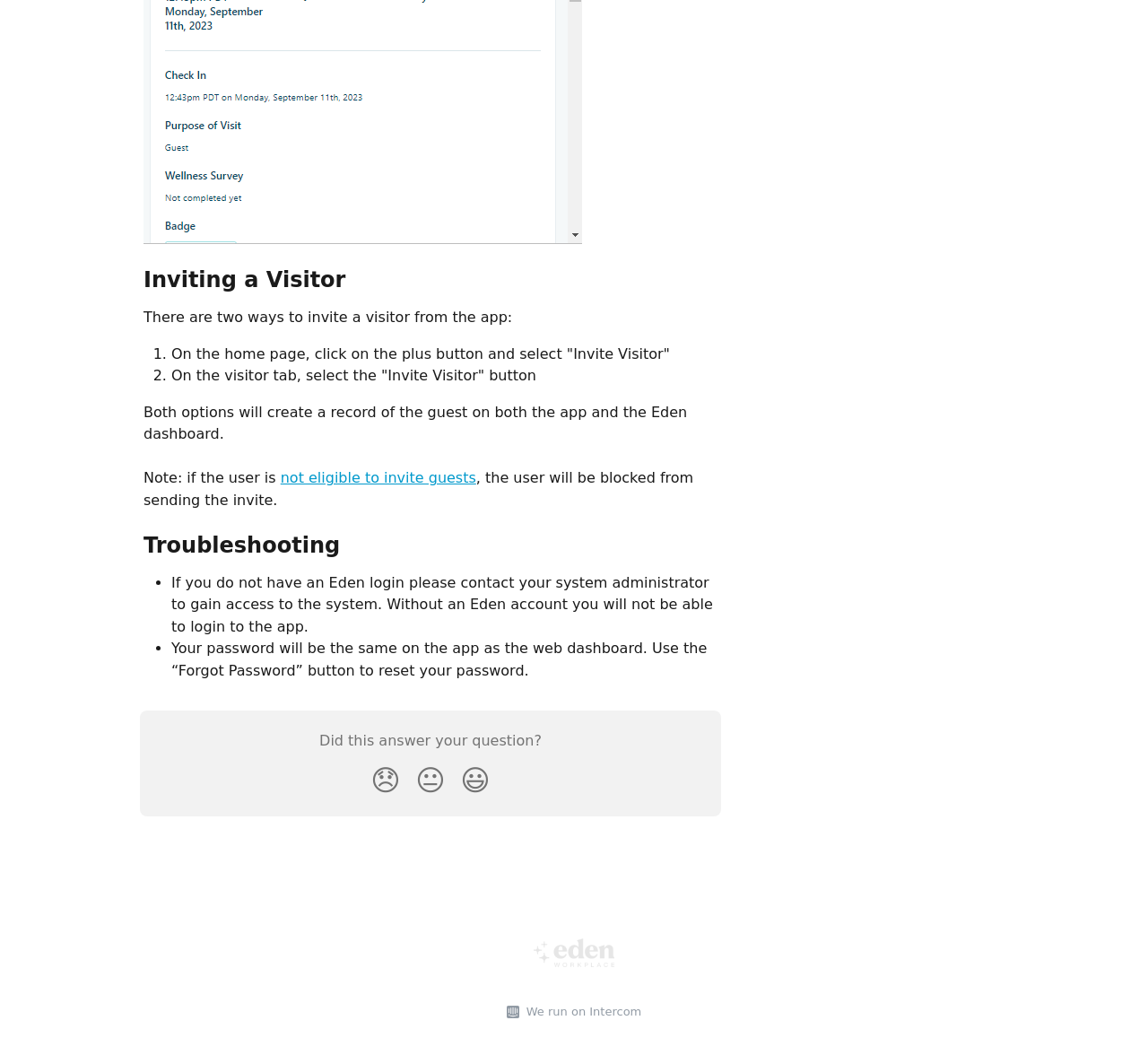Review the image closely and give a comprehensive answer to the question: How to invite a visitor from the app?

According to the webpage, there are two ways to invite a visitor from the app. The first way is to click on the plus button and select 'Invite Visitor' on the home page. The second way is to select the 'Invite Visitor' button on the visitor tab.